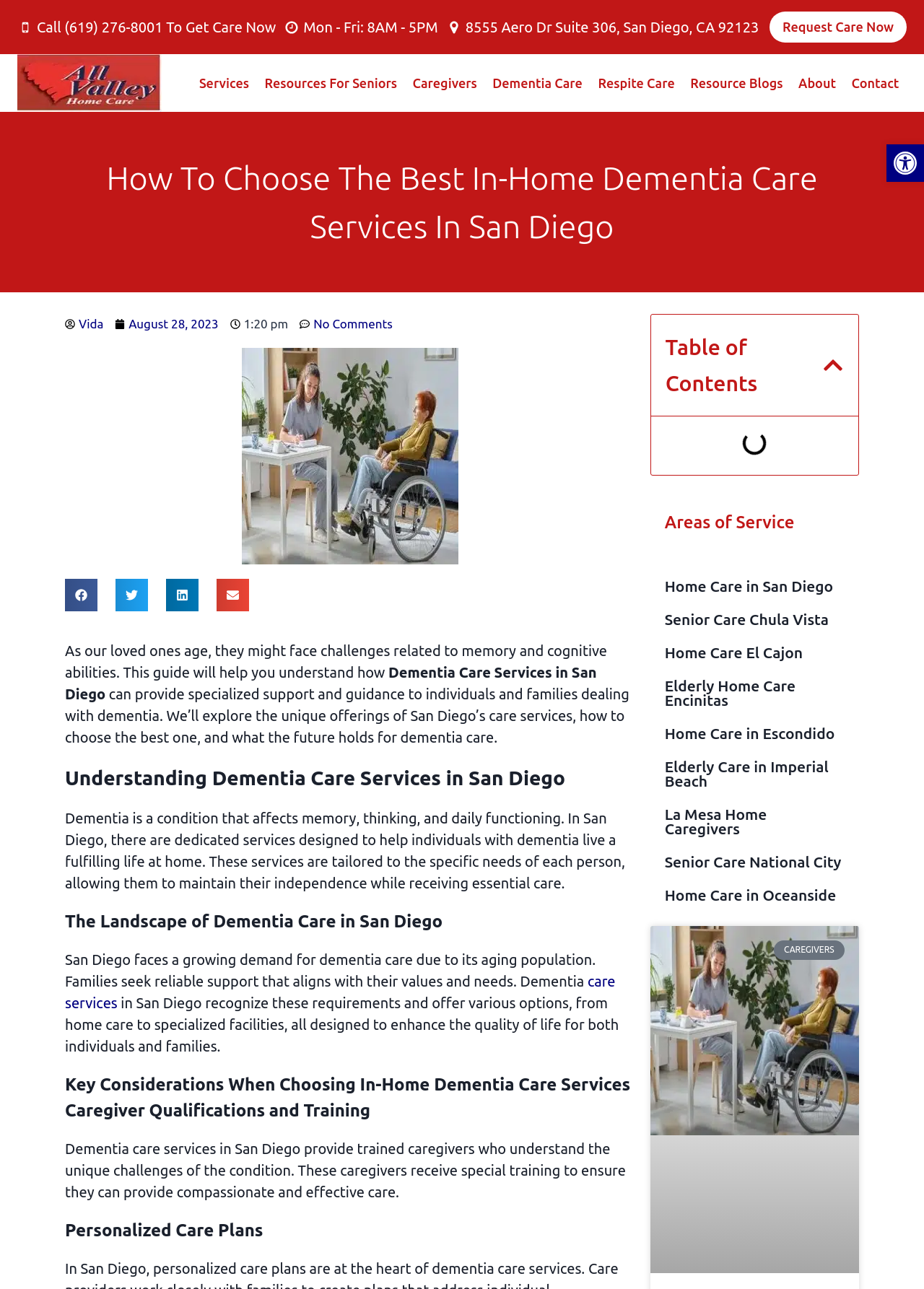What is the purpose of the guide on this webpage?
Refer to the image and offer an in-depth and detailed answer to the question.

The purpose of the guide can be inferred from the introductory paragraph, which explains that the guide will help individuals understand how to choose the best in-home dementia care services in San Diego.